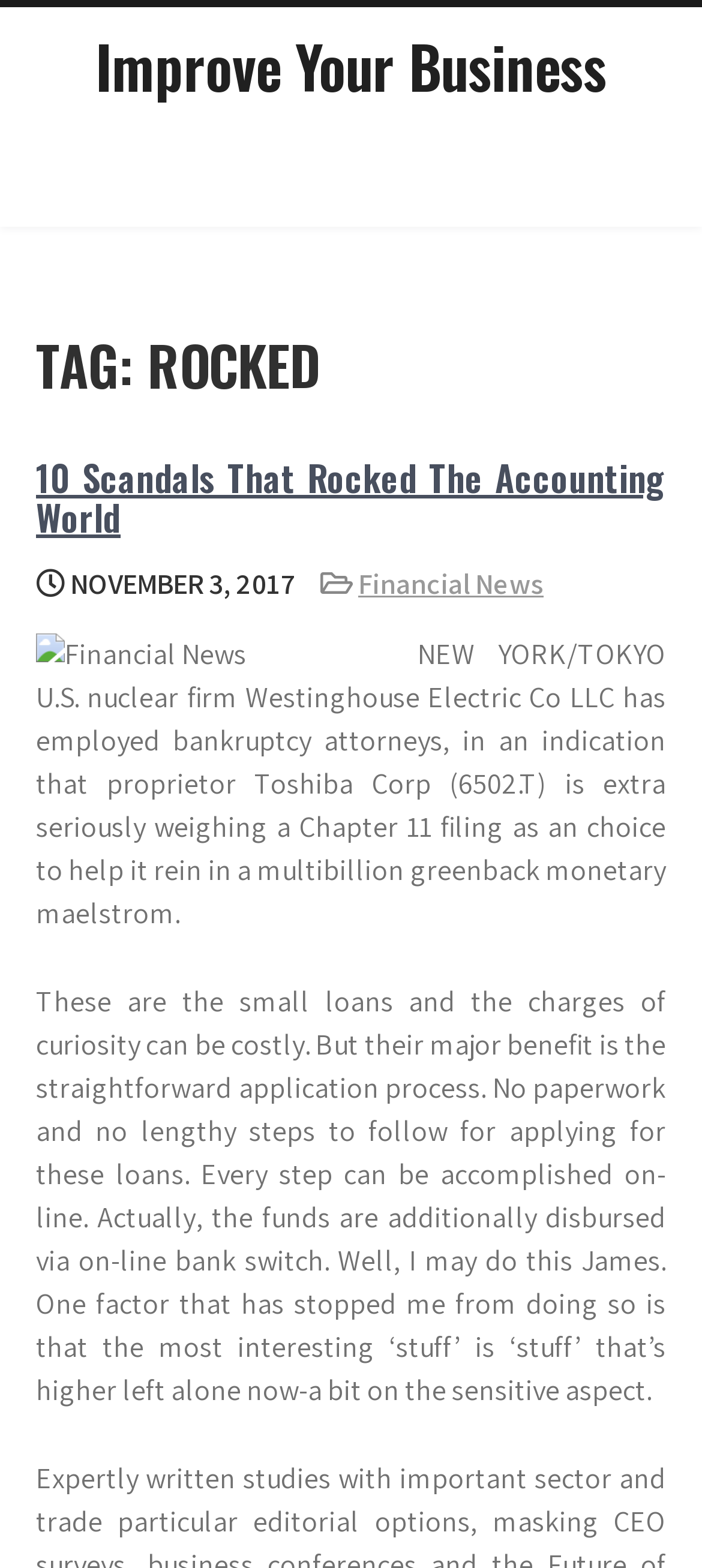Give a concise answer using one word or a phrase to the following question:
How many articles are listed on this page?

1